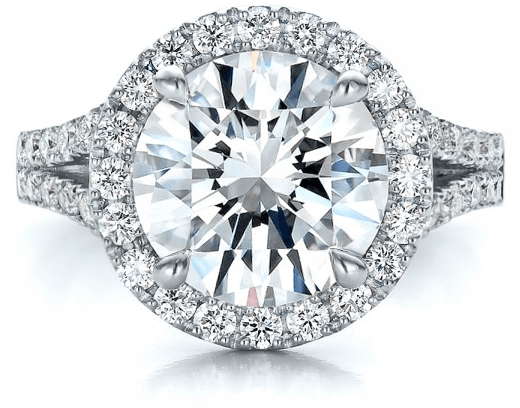Generate an elaborate description of what you see in the image.

This stunning round halo engagement ring, designed by Vanessa Nicole Jewels, showcases a brilliant central diamond surrounded by a delicate halo of smaller accent stones. The ring features intricate detailing along the band, enhancing its overall elegance and making it a perfect symbol of love and commitment. Ideal for those considering a halo setting, this piece exemplifies how custom designs can fulfill personal aesthetics and budgetary needs. The brilliance of the central stone, coupled with the sparkling accents, creates a breathtaking visual that captures the essence of timeless beauty in engagement rings.